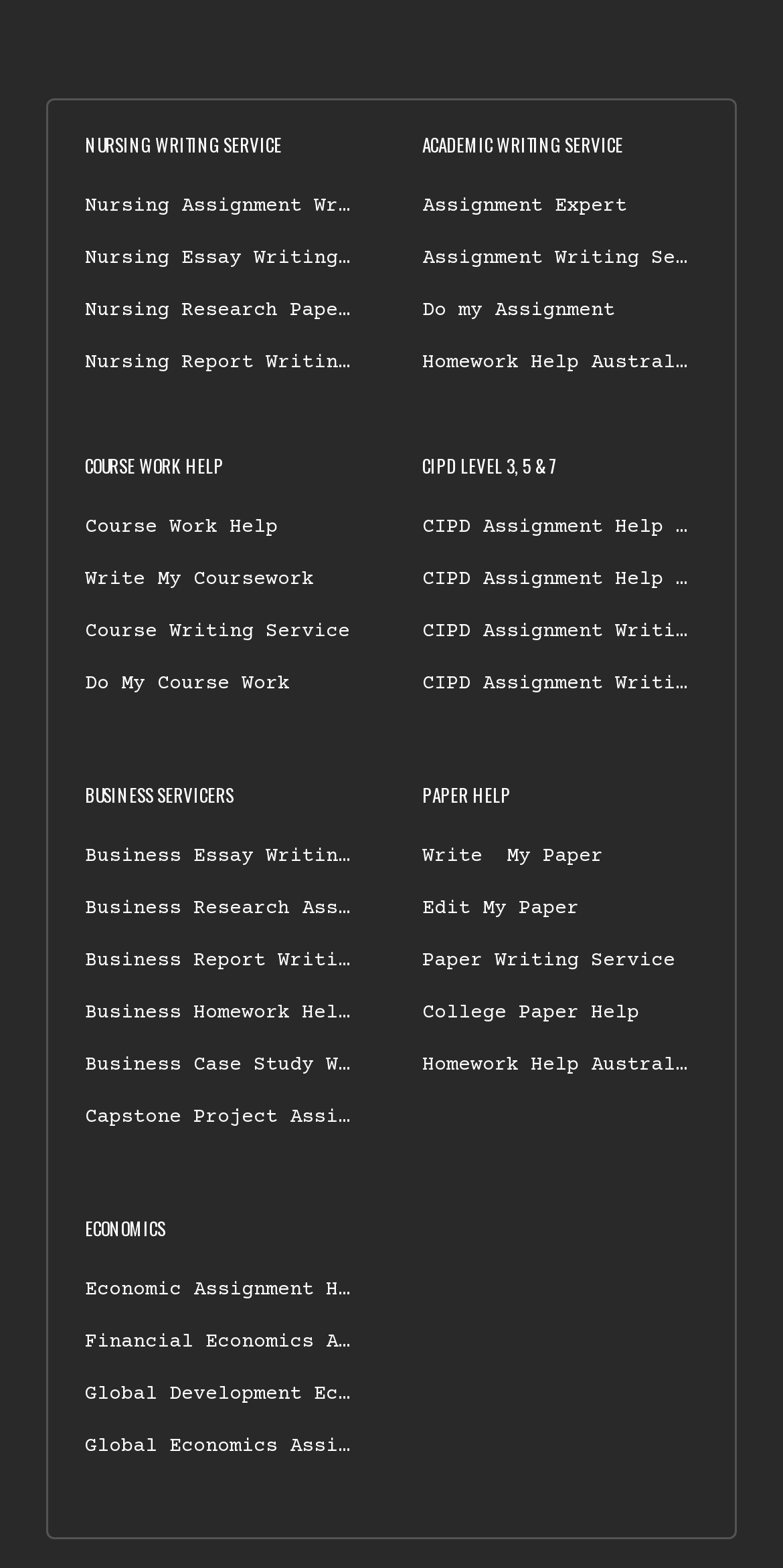How many links are under the 'ACADEMIC WRITING SERVICE' heading?
Please provide a single word or phrase answer based on the image.

4